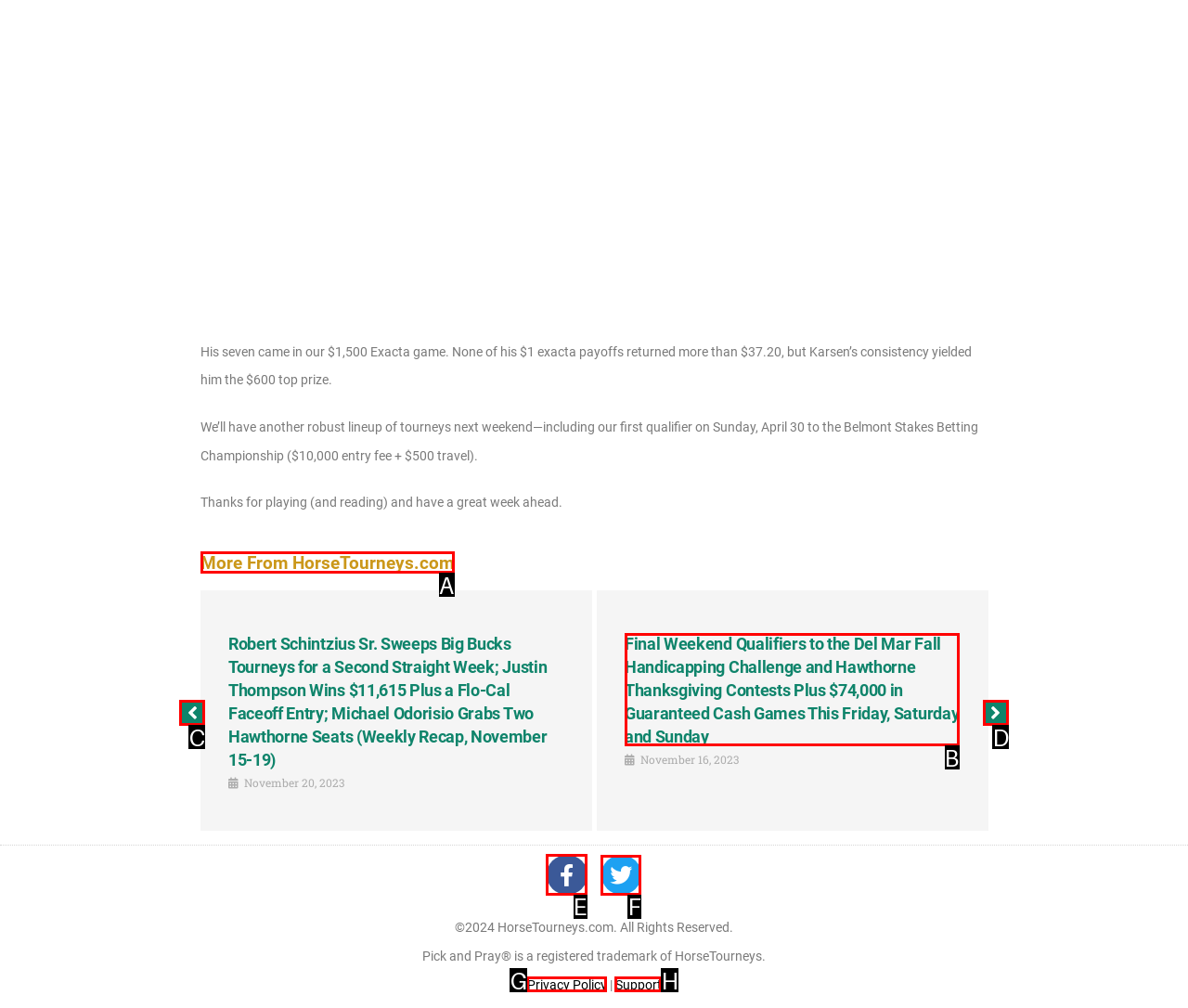Show which HTML element I need to click to perform this task: Visit the Facebook page Answer with the letter of the correct choice.

E